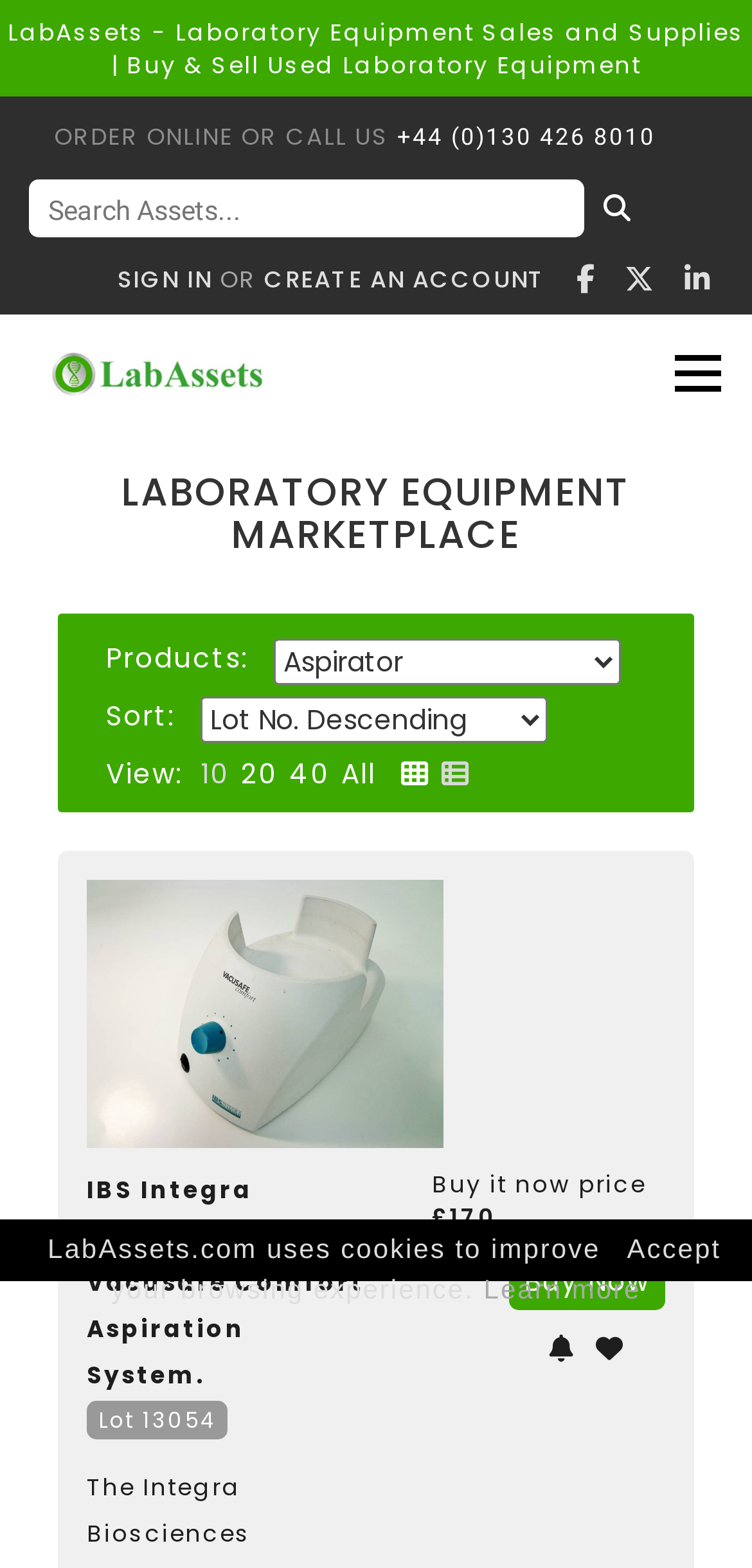Locate the UI element described as follows: "title="Grid View"". Return the bounding box coordinates as four float numbers between 0 and 1 in the order [left, top, right, bottom].

[0.533, 0.482, 0.572, 0.506]